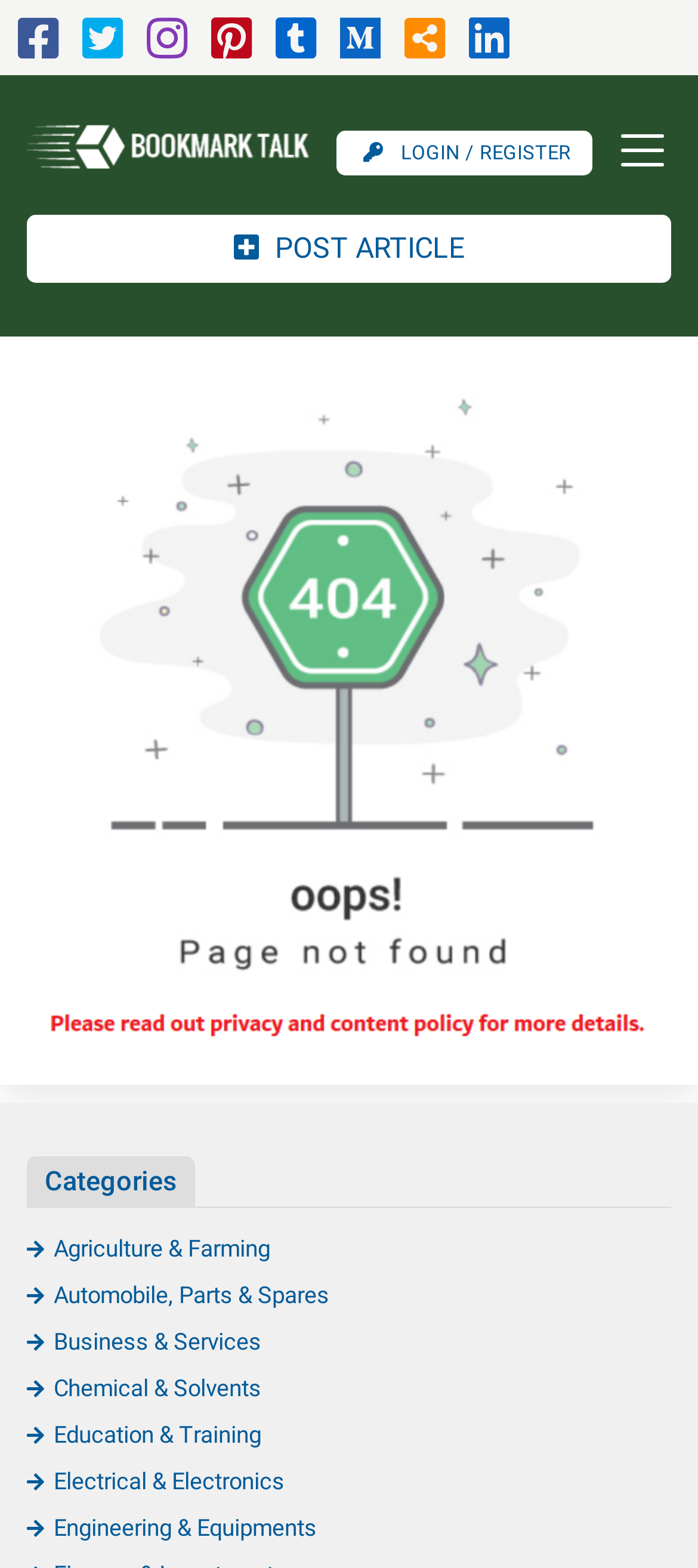Given the element description "Automobile, Parts & Spares", identify the bounding box of the corresponding UI element.

[0.038, 0.818, 0.472, 0.835]